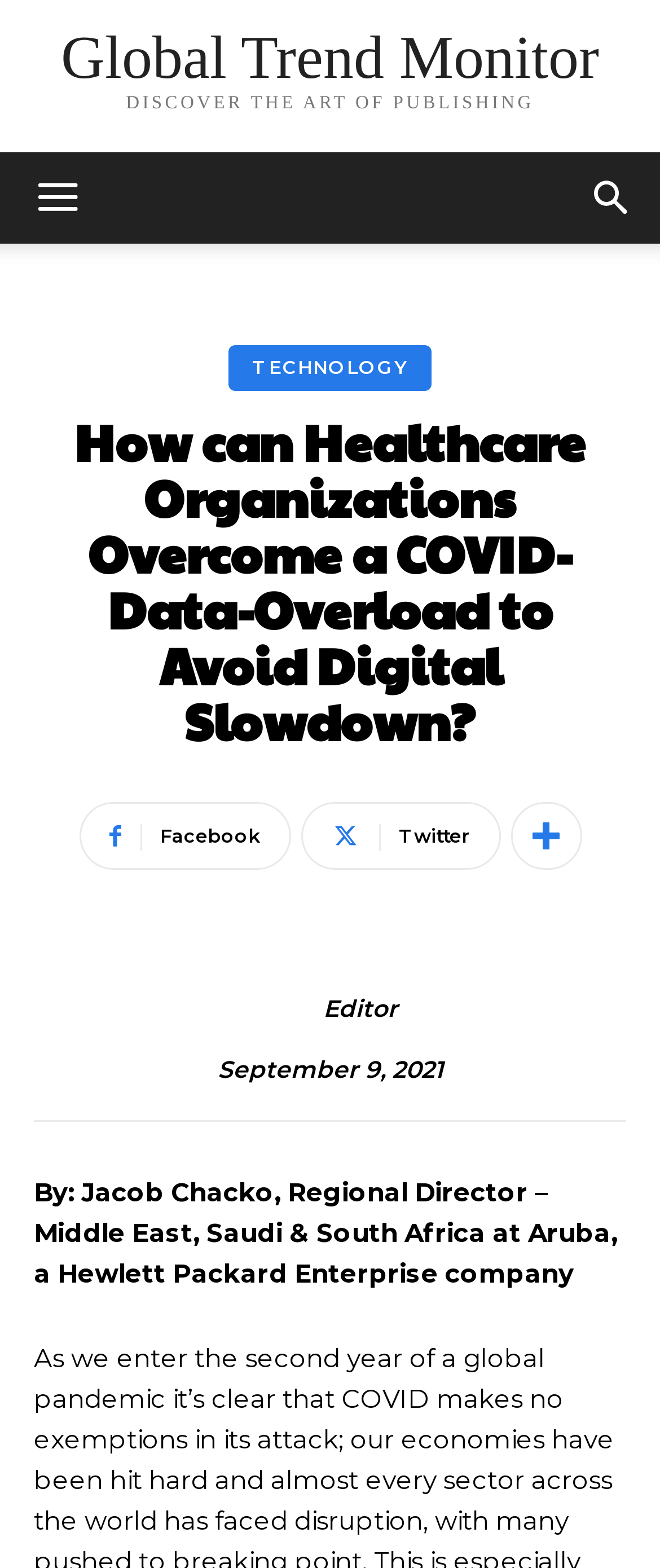What is the author's position?
Refer to the image and offer an in-depth and detailed answer to the question.

The answer can be found in the text 'By: Jacob Chacko, Regional Director – Middle East, Saudi & South Africa at Aruba, a Hewlett Packard Enterprise company' which is located at the bottom of the webpage.